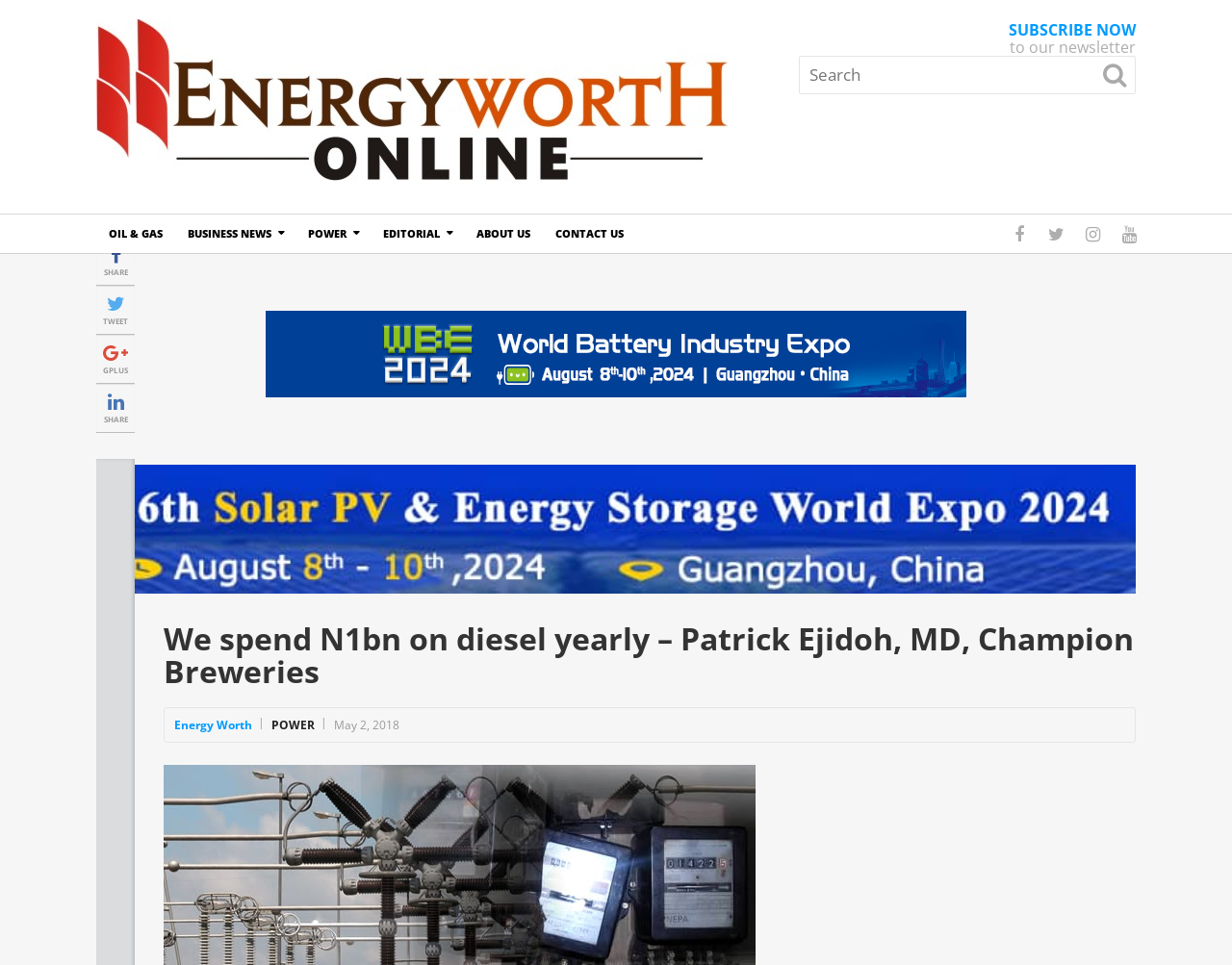Determine the bounding box coordinates of the clickable element to achieve the following action: 'Read the article about Champion Breweries'. Provide the coordinates as four float values between 0 and 1, formatted as [left, top, right, bottom].

[0.133, 0.645, 0.922, 0.713]